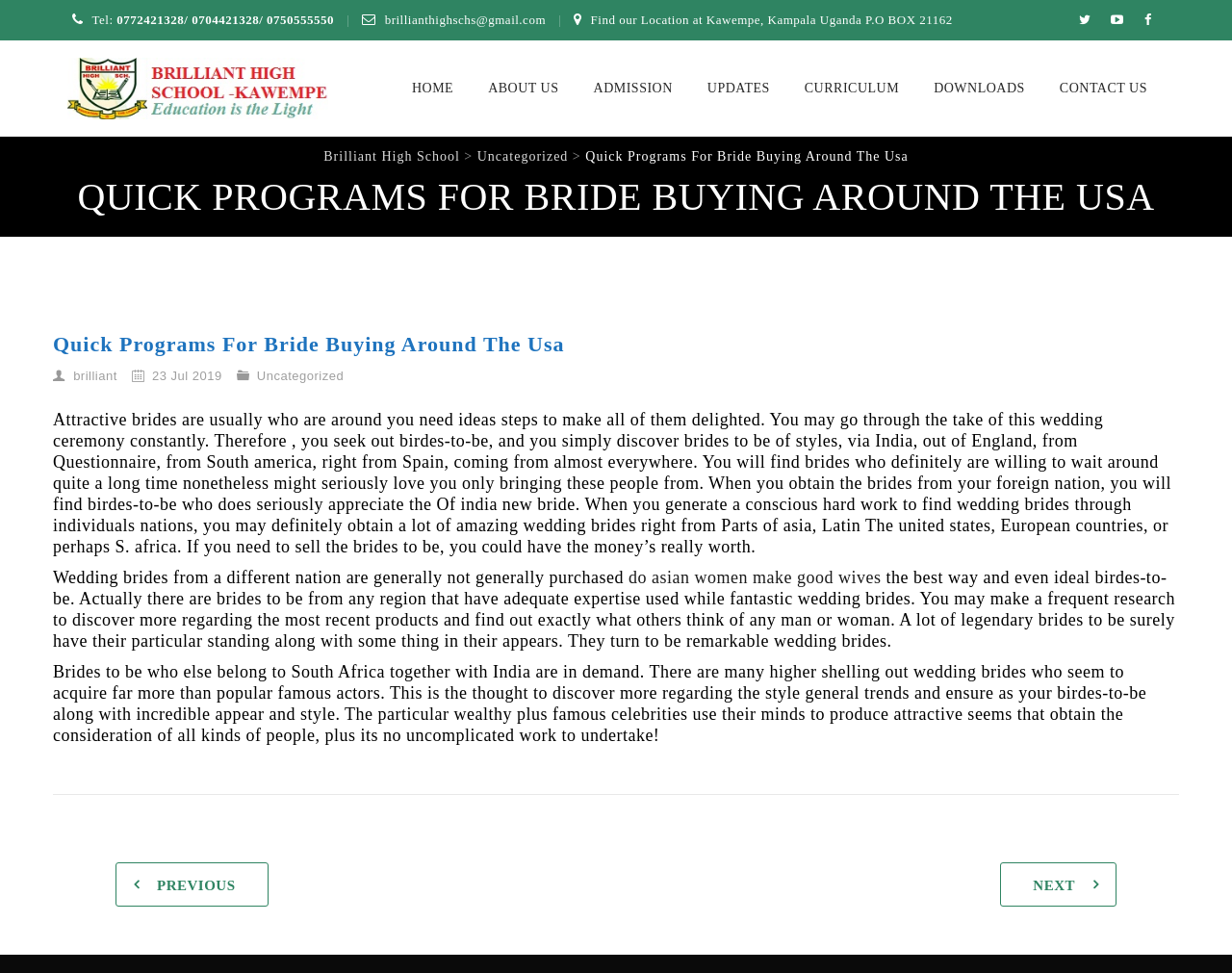Pinpoint the bounding box coordinates of the element you need to click to execute the following instruction: "Click the 'NEXT' button". The bounding box should be represented by four float numbers between 0 and 1, in the format [left, top, right, bottom].

[0.812, 0.886, 0.906, 0.932]